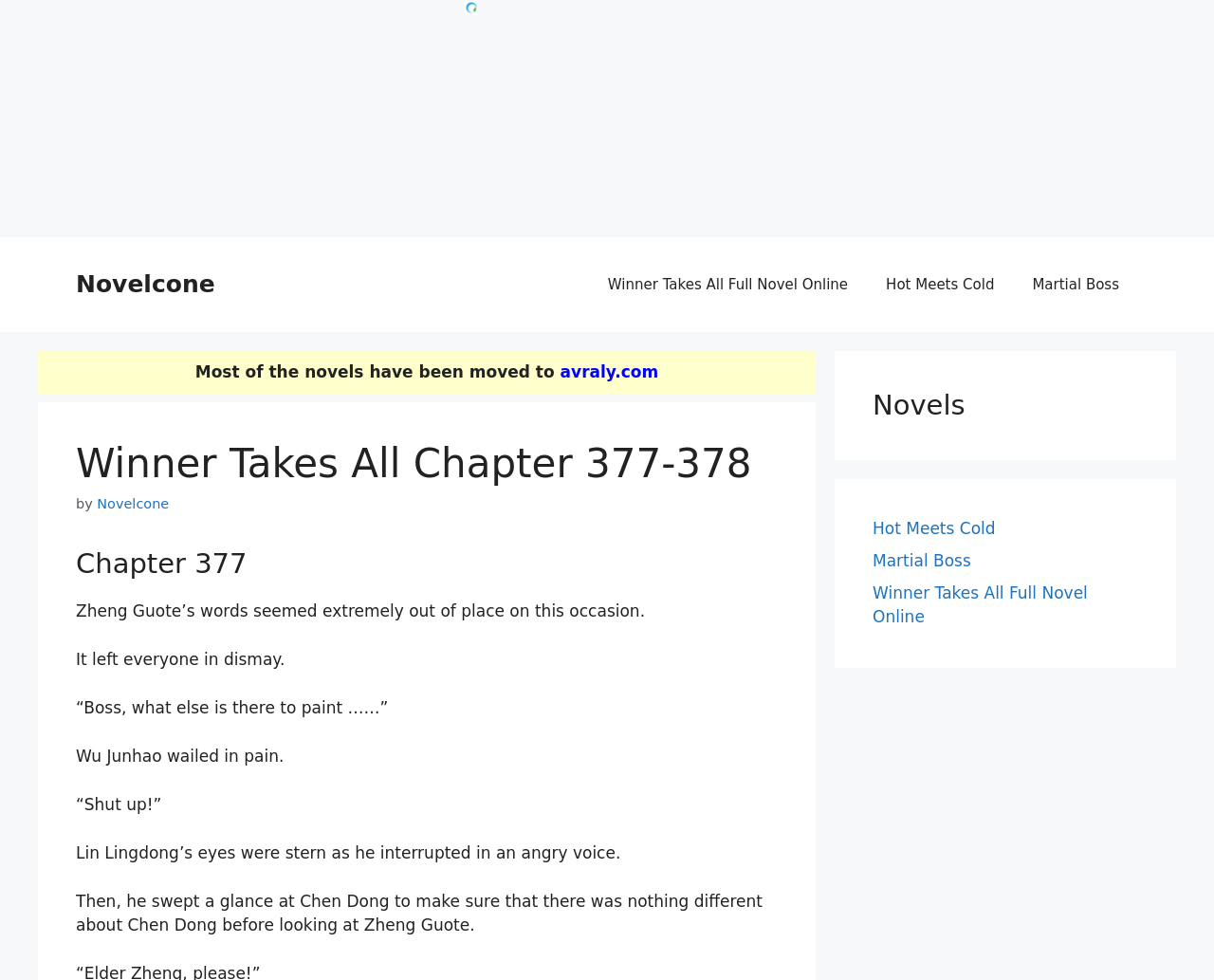Answer succinctly with a single word or phrase:
What is the chapter number being displayed?

377